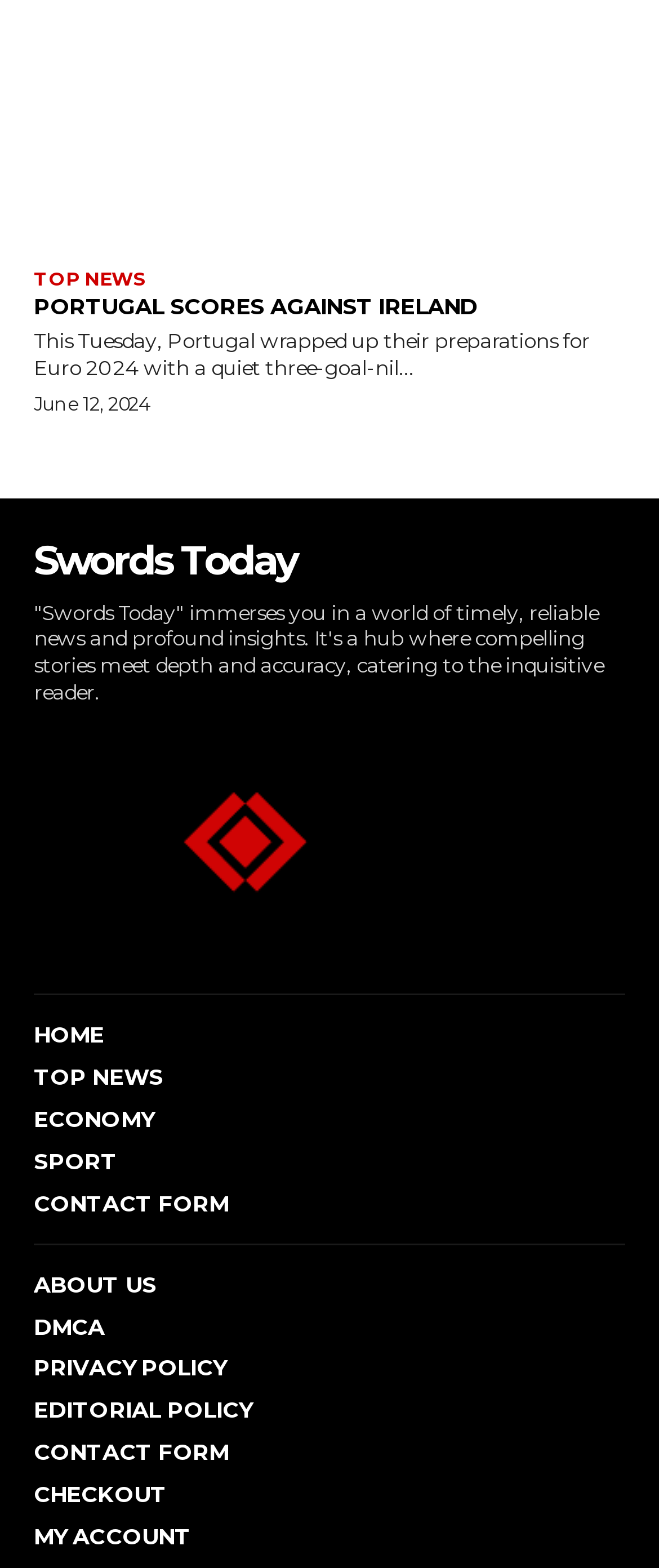Specify the bounding box coordinates of the area to click in order to follow the given instruction: "go to home page."

[0.051, 0.651, 0.949, 0.669]